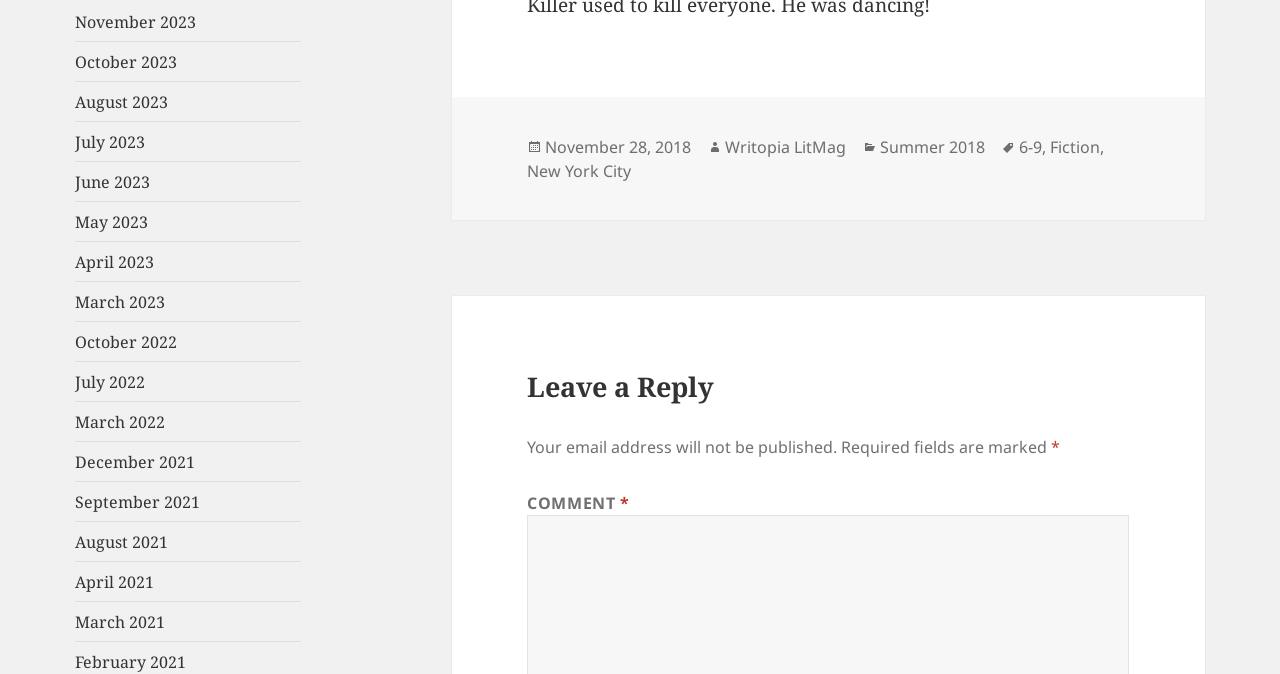Please locate the bounding box coordinates of the element that needs to be clicked to achieve the following instruction: "View posts in Summer 2018". The coordinates should be four float numbers between 0 and 1, i.e., [left, top, right, bottom].

[0.688, 0.201, 0.77, 0.235]